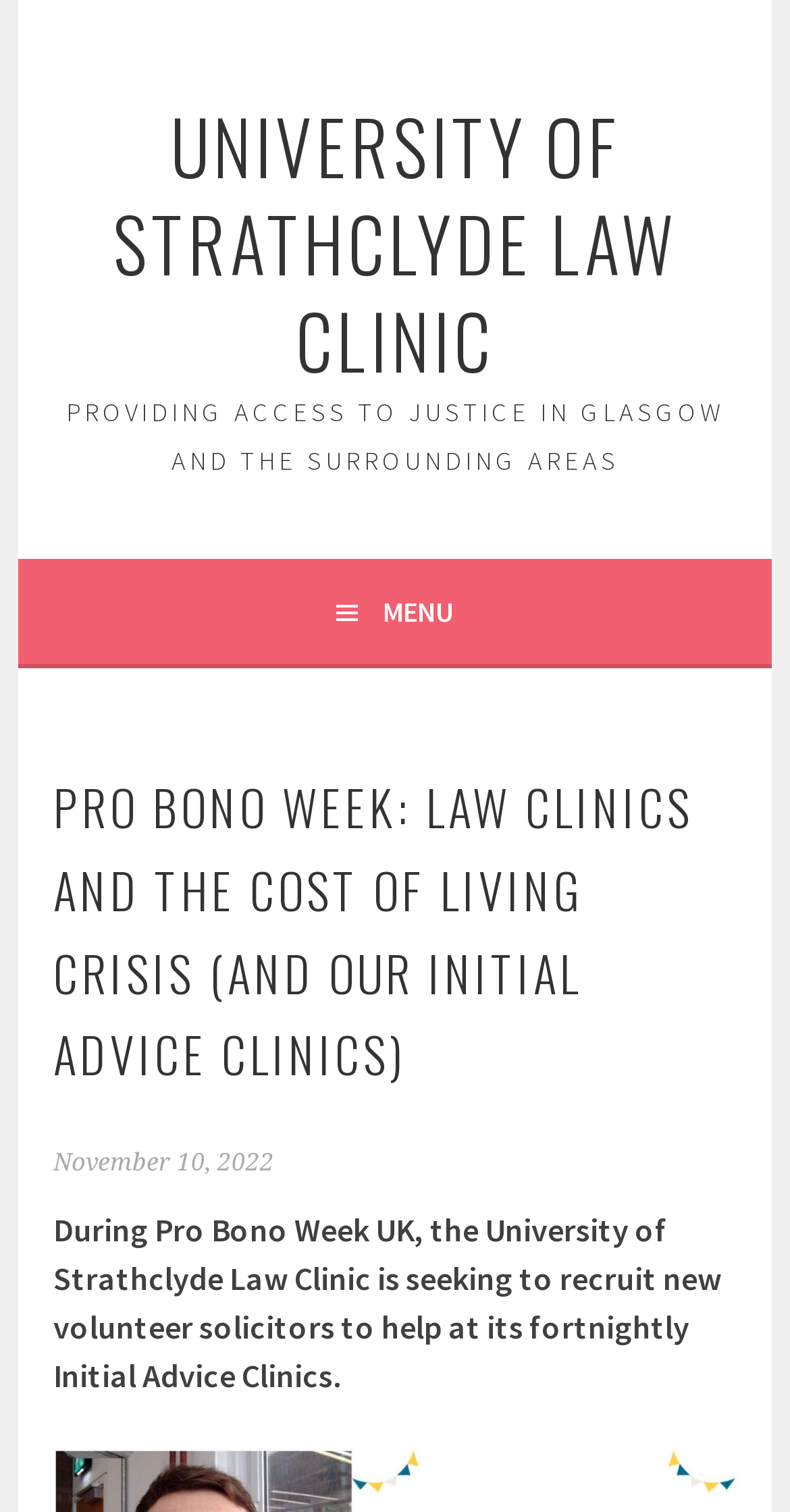Respond to the following question with a brief word or phrase:
What is the name of the law clinic?

University of Strathclyde Law Clinic